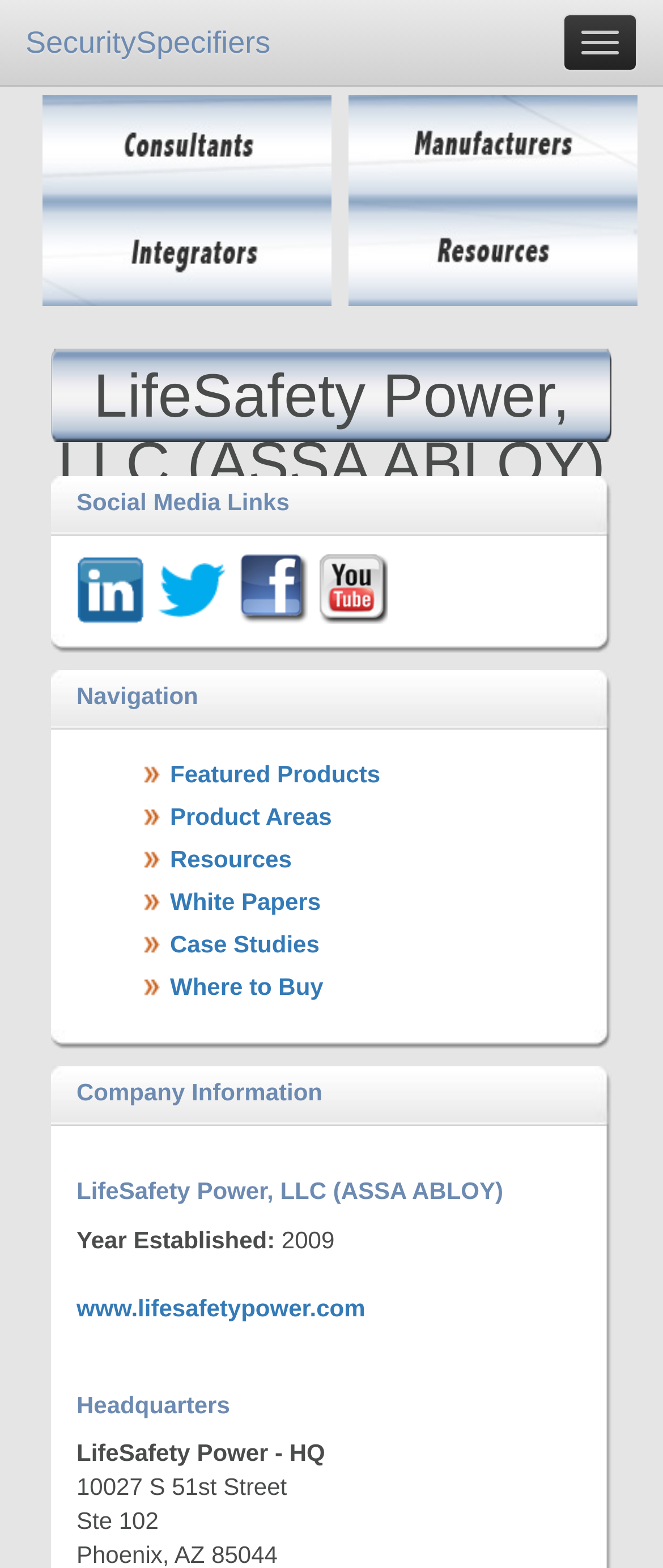Locate the bounding box coordinates of the element that should be clicked to fulfill the instruction: "Click the SecuritySpecifiers link".

[0.0, 0.0, 0.446, 0.054]